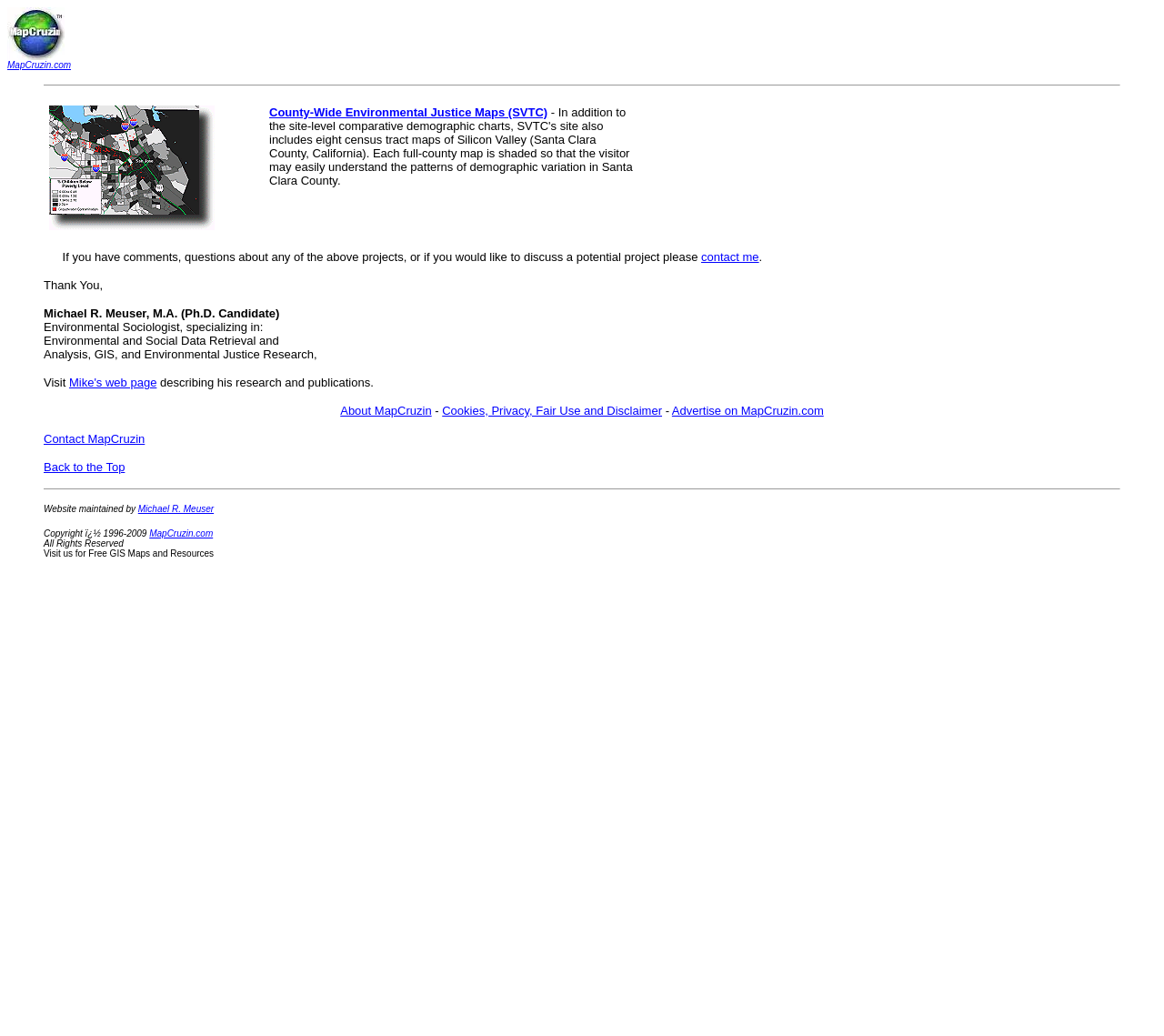Locate the bounding box coordinates of the clickable element to fulfill the following instruction: "Visit Mike's web page". Provide the coordinates as four float numbers between 0 and 1 in the format [left, top, right, bottom].

[0.059, 0.363, 0.135, 0.376]